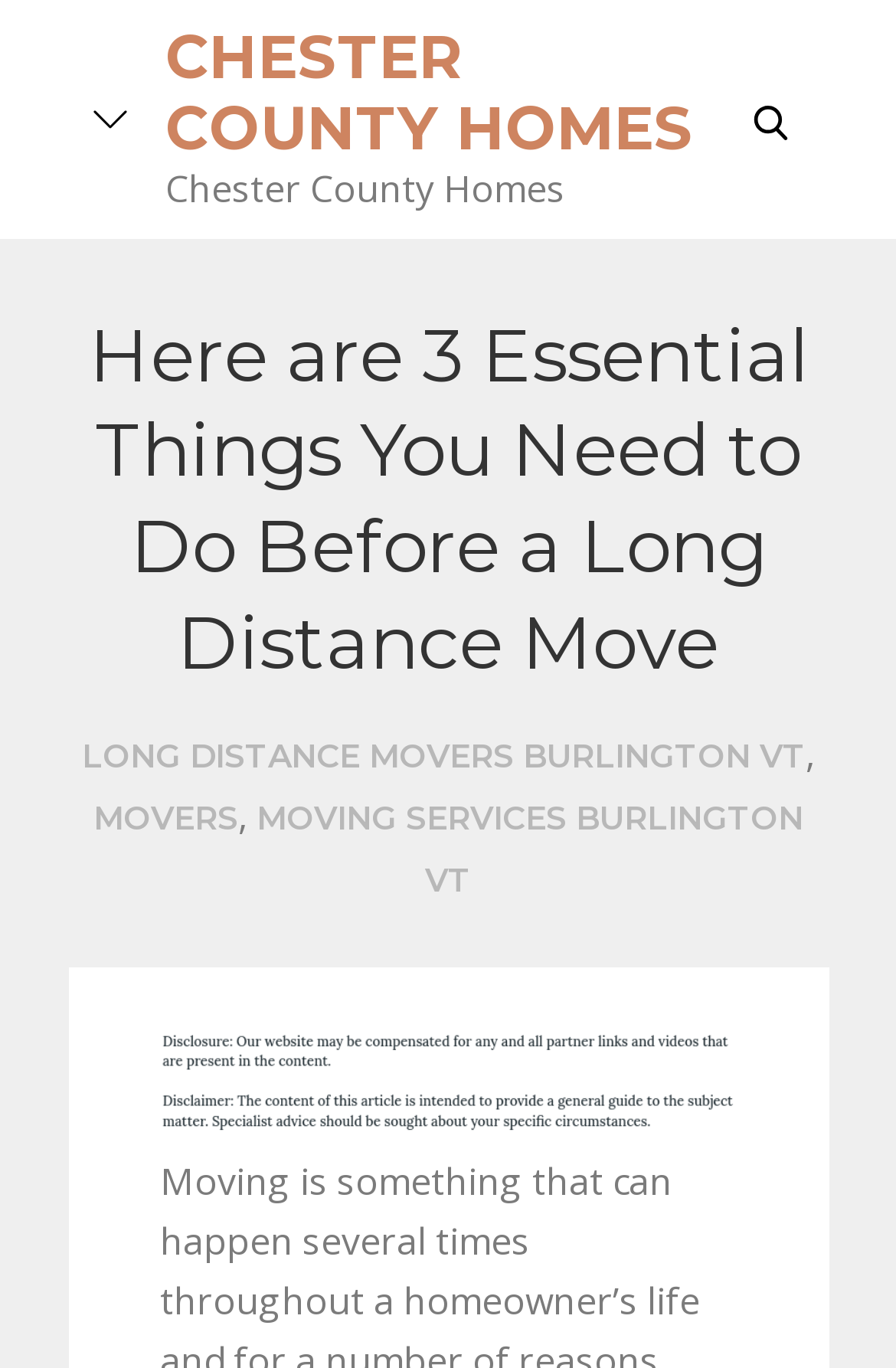Determine the bounding box for the UI element as described: "Long distance movers burlington vt". The coordinates should be represented as four float numbers between 0 and 1, formatted as [left, top, right, bottom].

[0.091, 0.538, 0.899, 0.568]